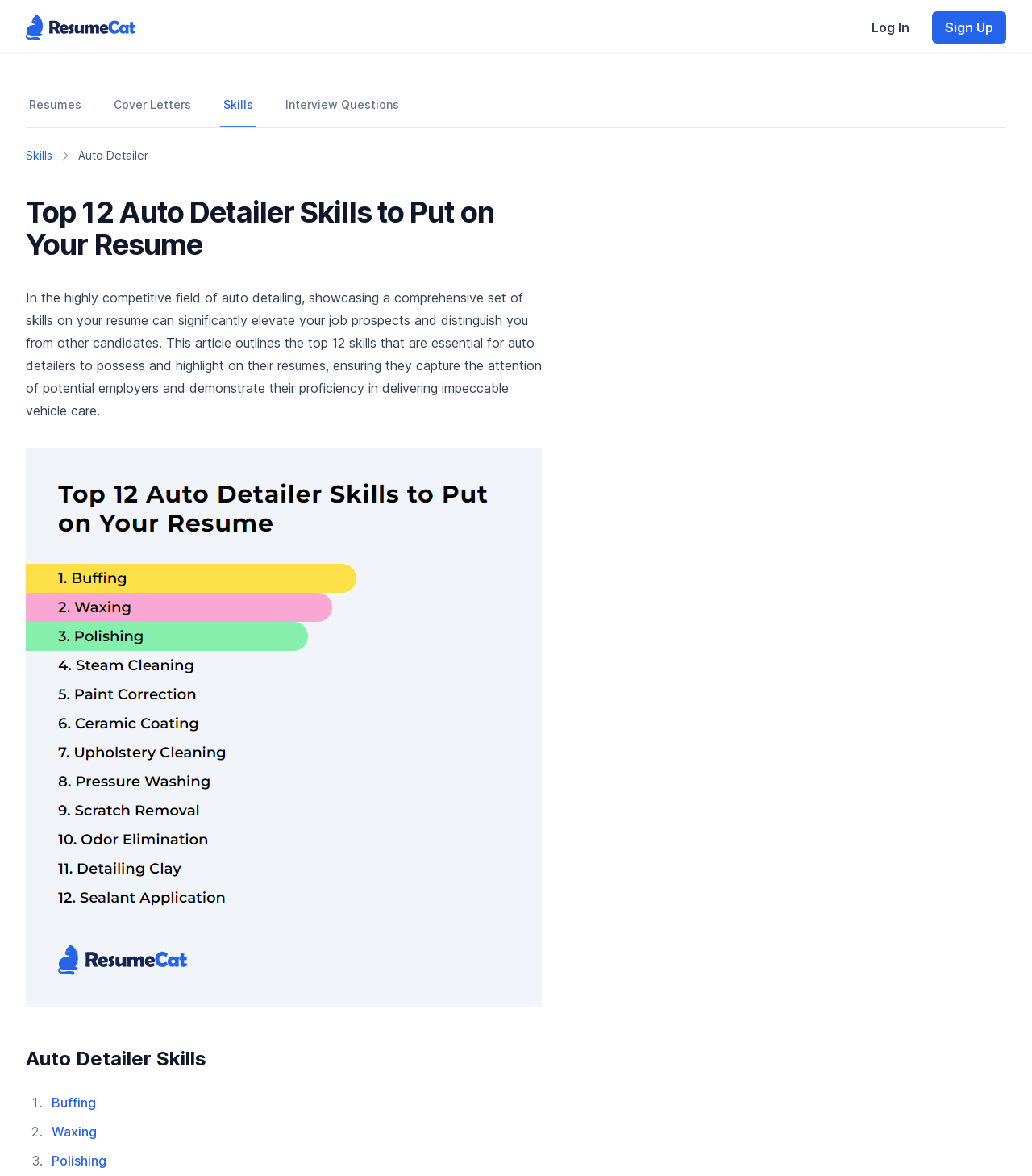Locate the bounding box coordinates of the area you need to click to fulfill this instruction: 'View Resumes'. The coordinates must be in the form of four float numbers ranging from 0 to 1: [left, top, right, bottom].

[0.025, 0.071, 0.082, 0.108]